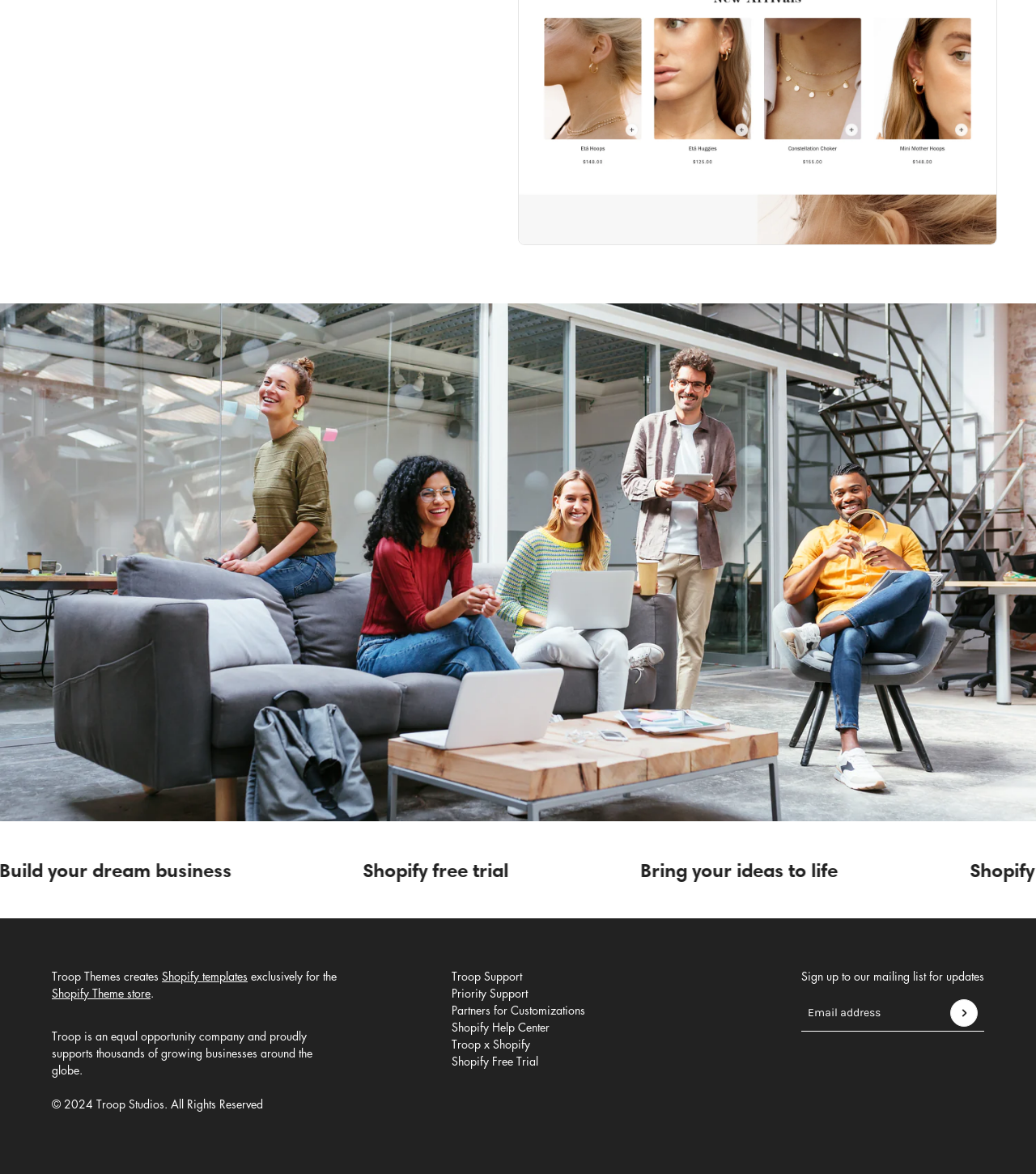Provide the bounding box coordinates in the format (top-left x, top-left y, bottom-right x, bottom-right y). All values are floating point numbers between 0 and 1. Determine the bounding box coordinate of the UI element described as: Partners for Customizations

[0.436, 0.853, 0.564, 0.867]